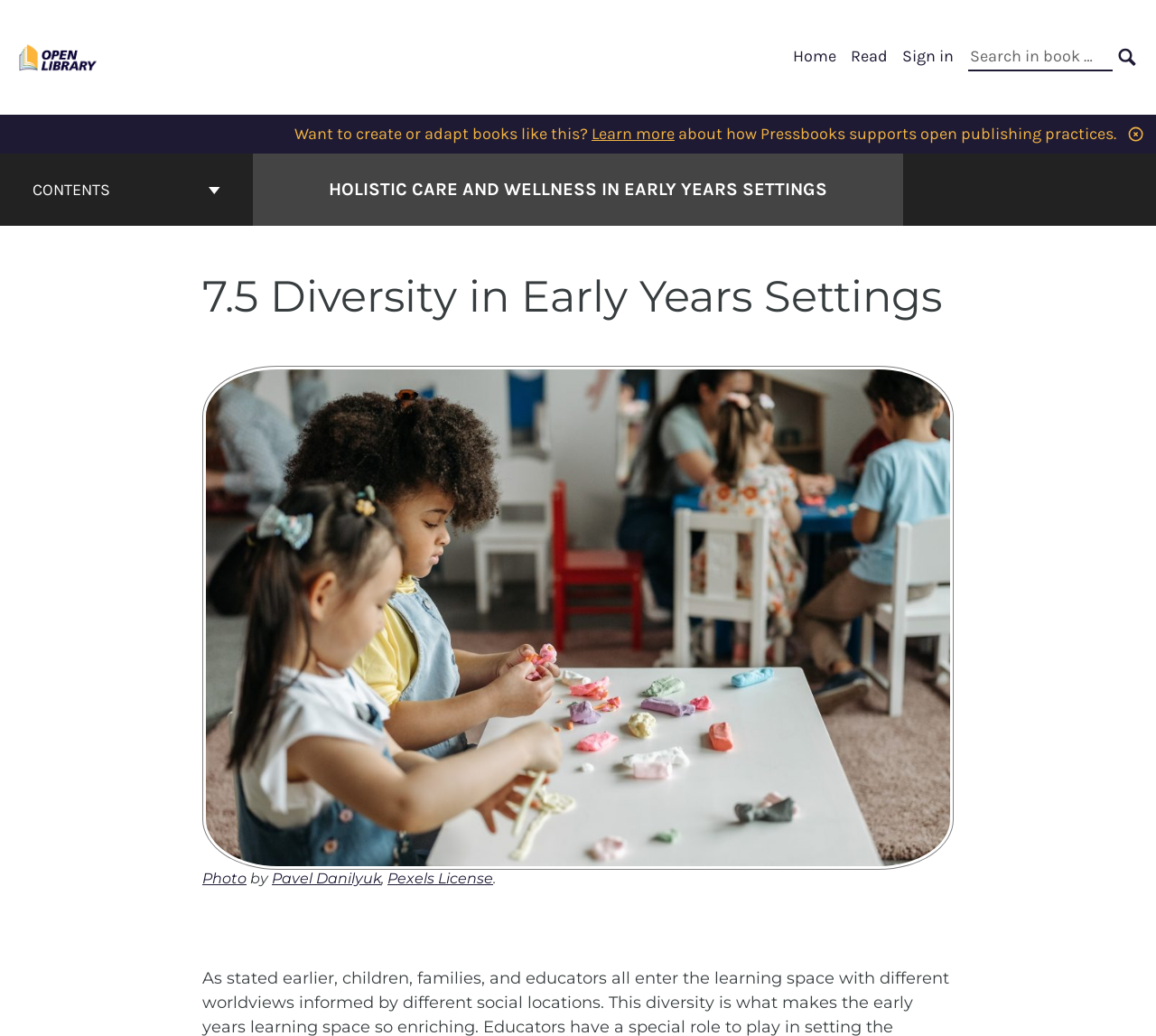Pinpoint the bounding box coordinates of the area that must be clicked to complete this instruction: "Search in book".

[0.838, 0.042, 0.962, 0.069]